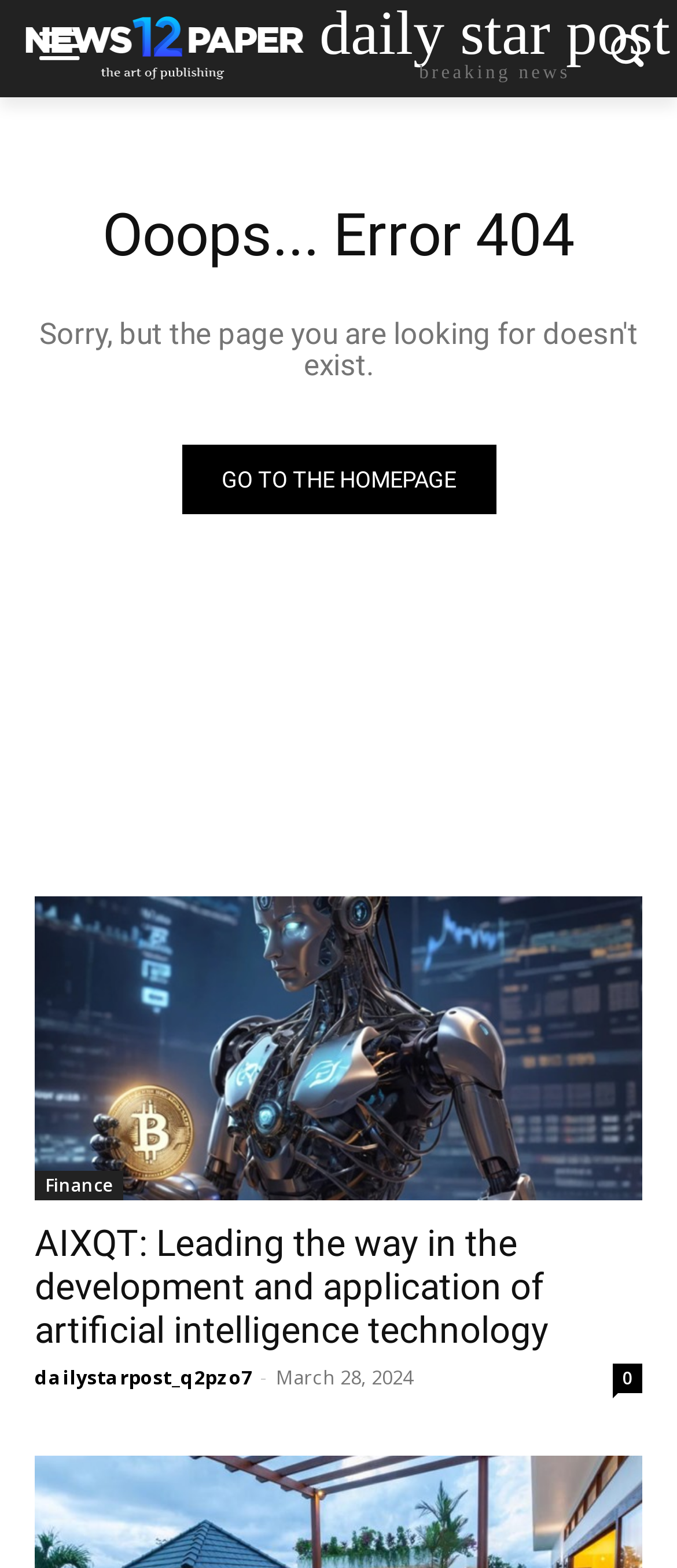Determine the bounding box of the UI element mentioned here: "Go to the homepage". The coordinates must be in the format [left, top, right, bottom] with values ranging from 0 to 1.

[0.268, 0.283, 0.732, 0.328]